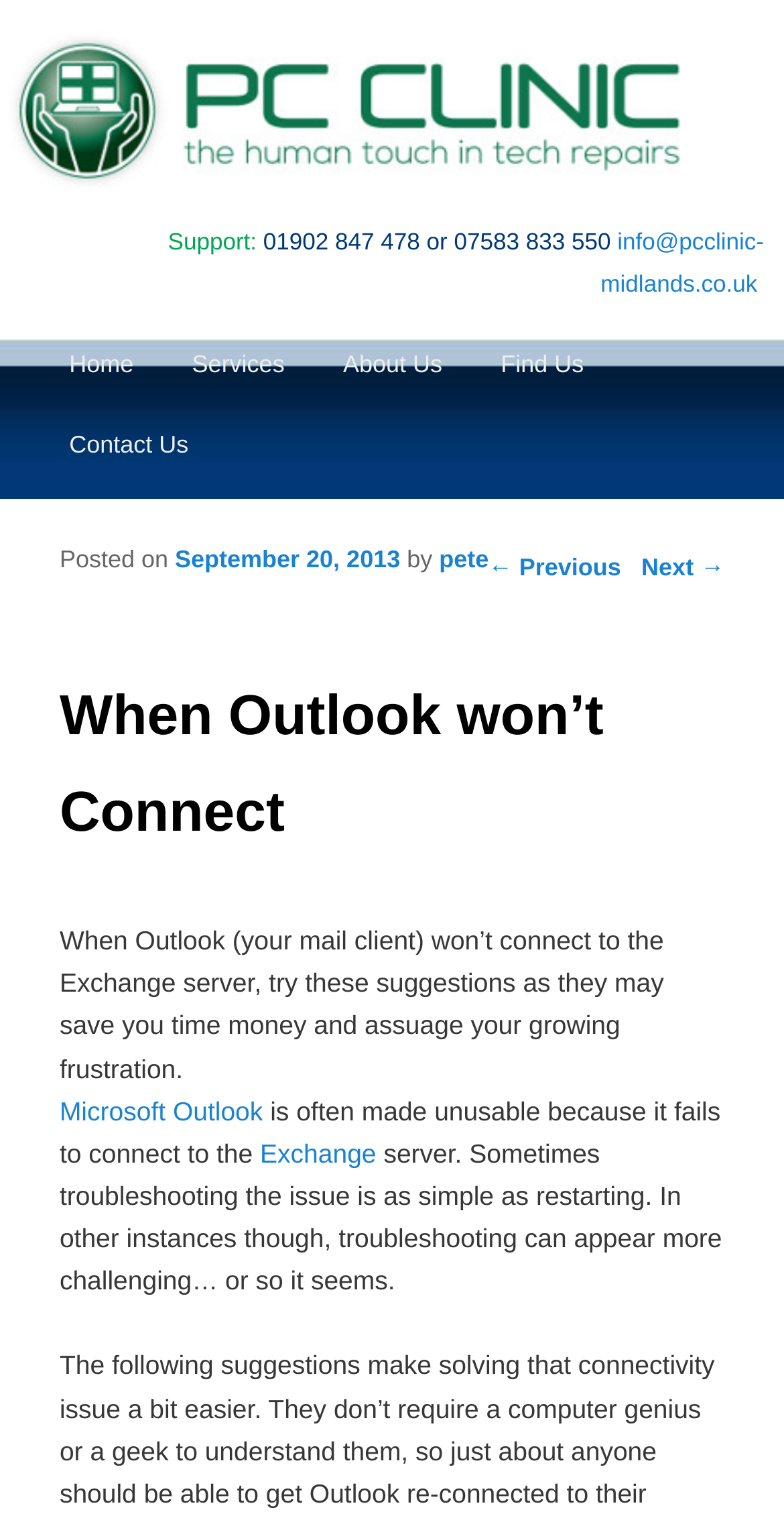Identify the bounding box coordinates for the element you need to click to achieve the following task: "Go to the 'Home' page". Provide the bounding box coordinates as four float numbers between 0 and 1, in the form [left, top, right, bottom].

[0.051, 0.215, 0.208, 0.268]